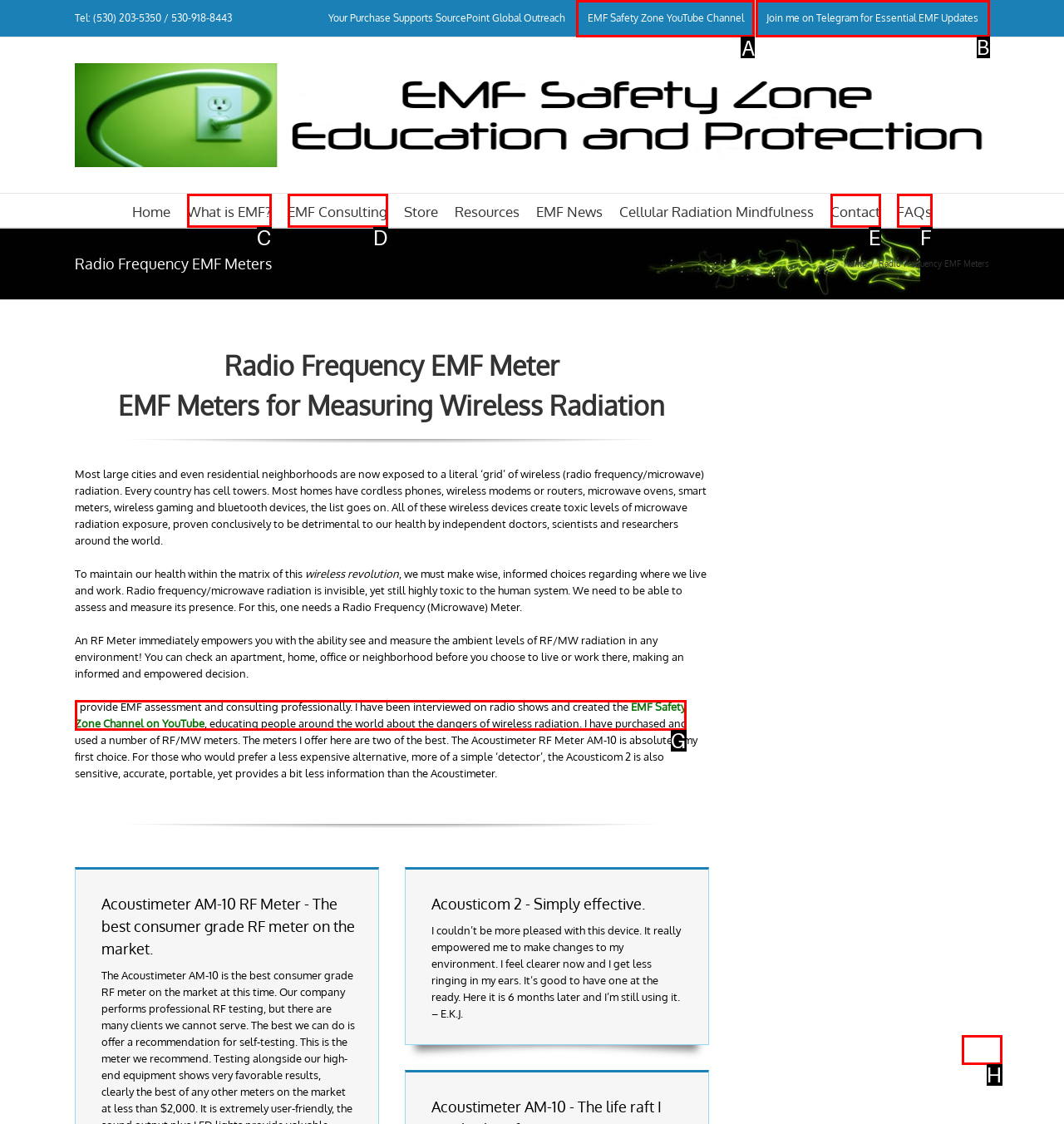Which UI element should be clicked to perform the following task: Visit the EMF Safety Zone YouTube Channel? Answer with the corresponding letter from the choices.

A